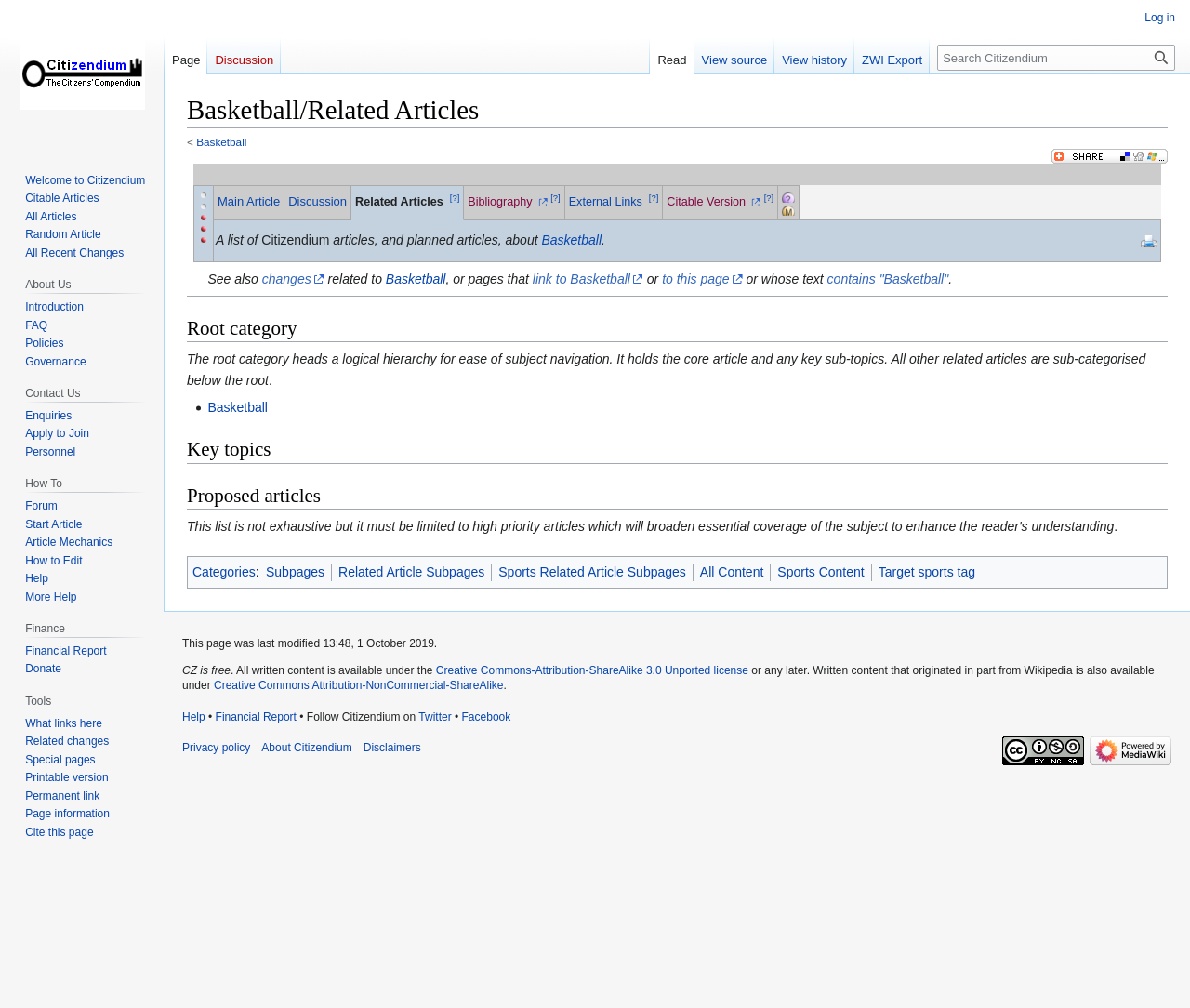Please determine the bounding box coordinates of the clickable area required to carry out the following instruction: "Click on the 'Basketball' link". The coordinates must be four float numbers between 0 and 1, represented as [left, top, right, bottom].

[0.165, 0.134, 0.207, 0.146]